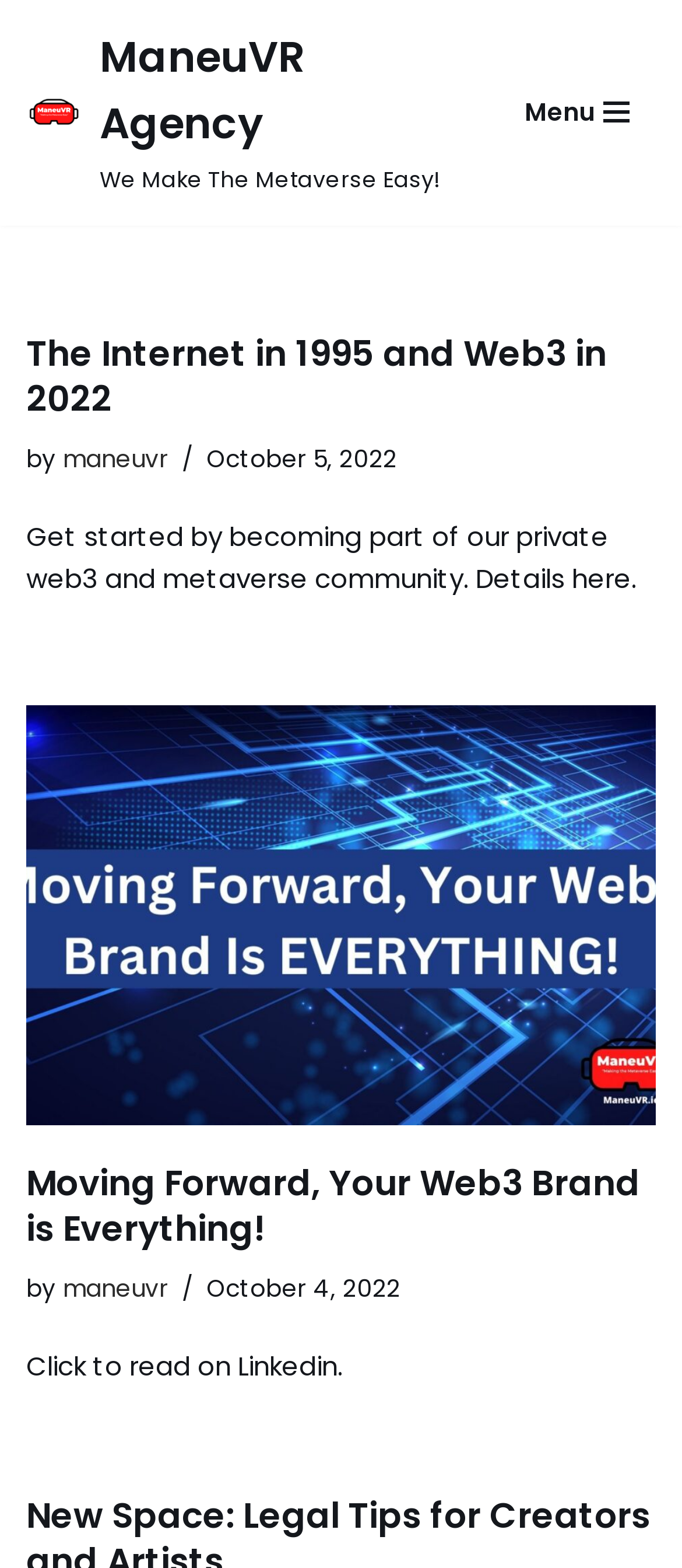Refer to the image and provide an in-depth answer to the question: 
When was the first article published?

I looked at the first article element with ID 44 and found a time element with ID 452, which contains the text 'October 5, 2022', indicating the publication date of the article.